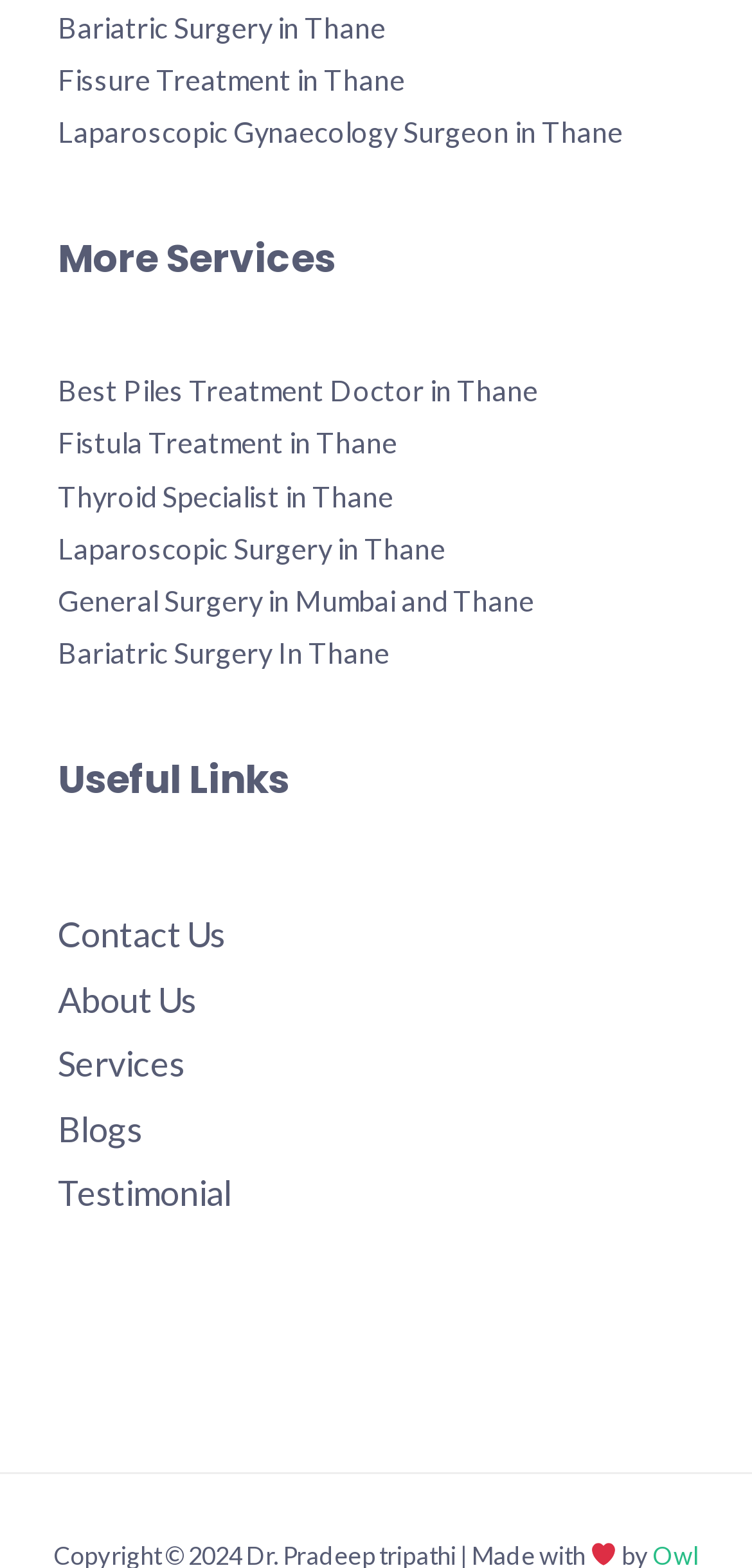Answer this question using a single word or a brief phrase:
What is the primary service offered by this doctor?

Surgery